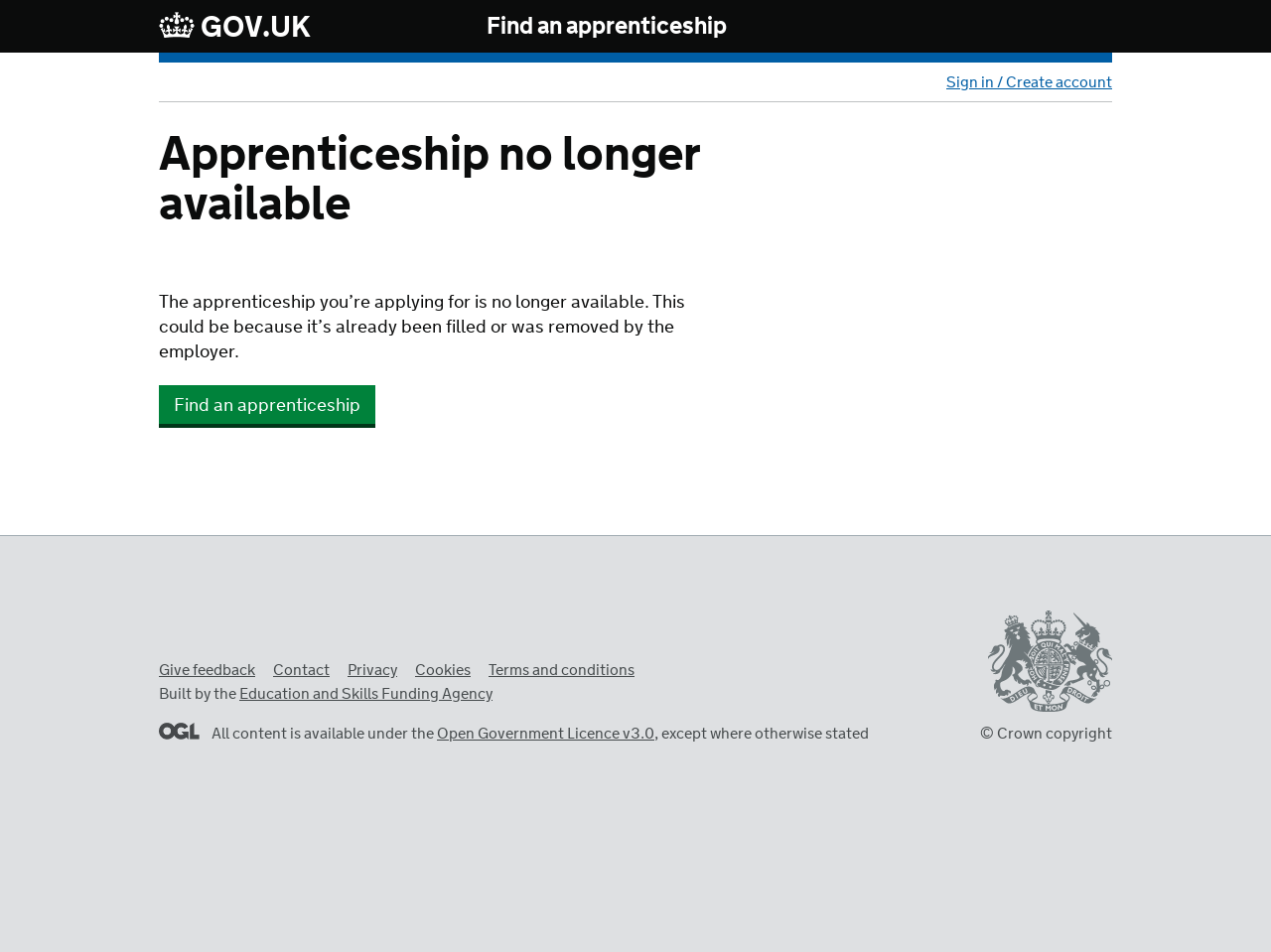Extract the bounding box coordinates for the described element: "Sign in / Create account". The coordinates should be represented as four float numbers between 0 and 1: [left, top, right, bottom].

[0.741, 0.076, 0.875, 0.098]